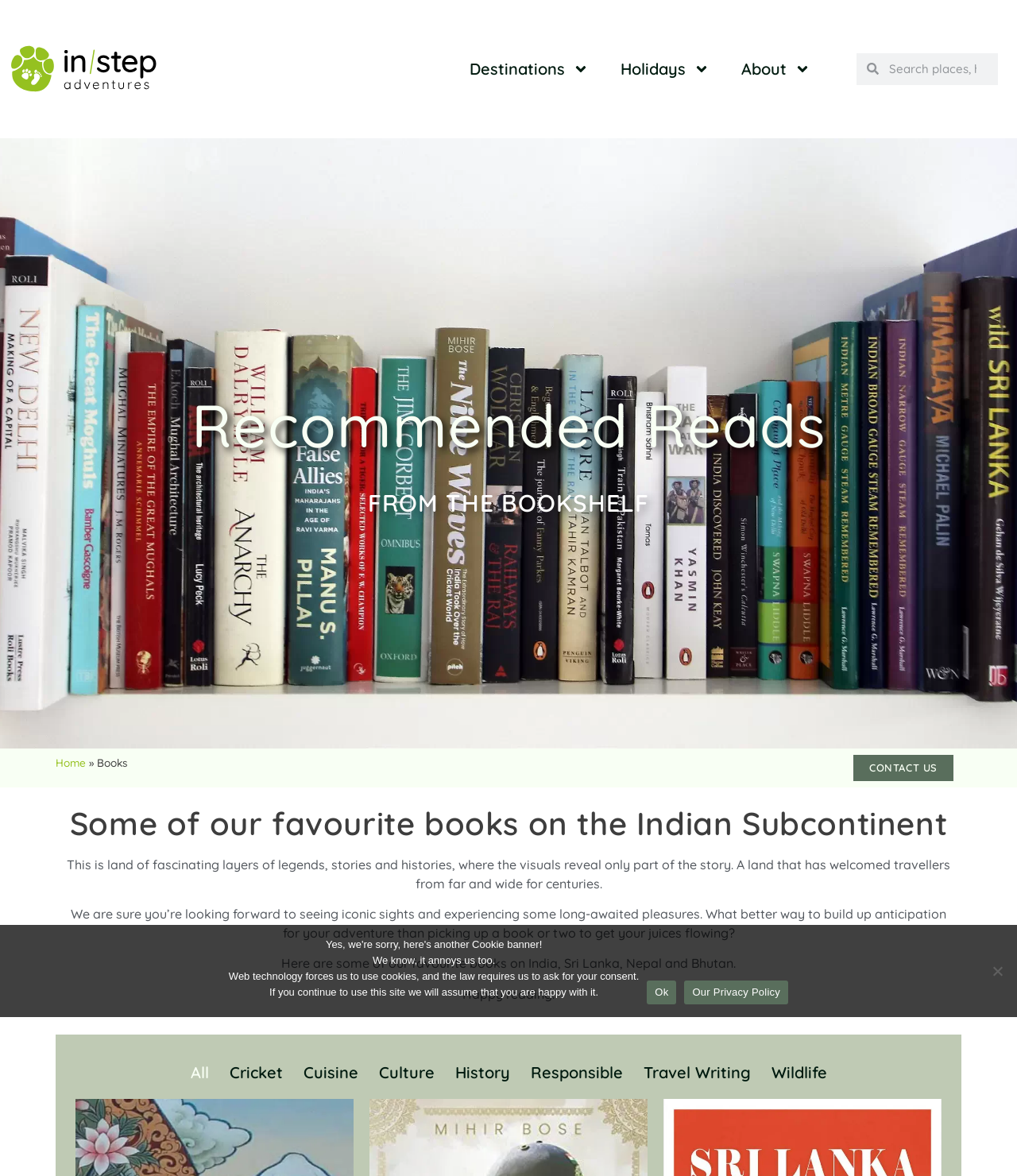What is the main category of books featured?
Based on the visual information, provide a detailed and comprehensive answer.

Based on the webpage content, I can see that the main category of books featured is related to the Indian Subcontinent, as indicated by the heading 'Some of our favourite books on the Indian Subcontinent' and the subsequent text describing the region.